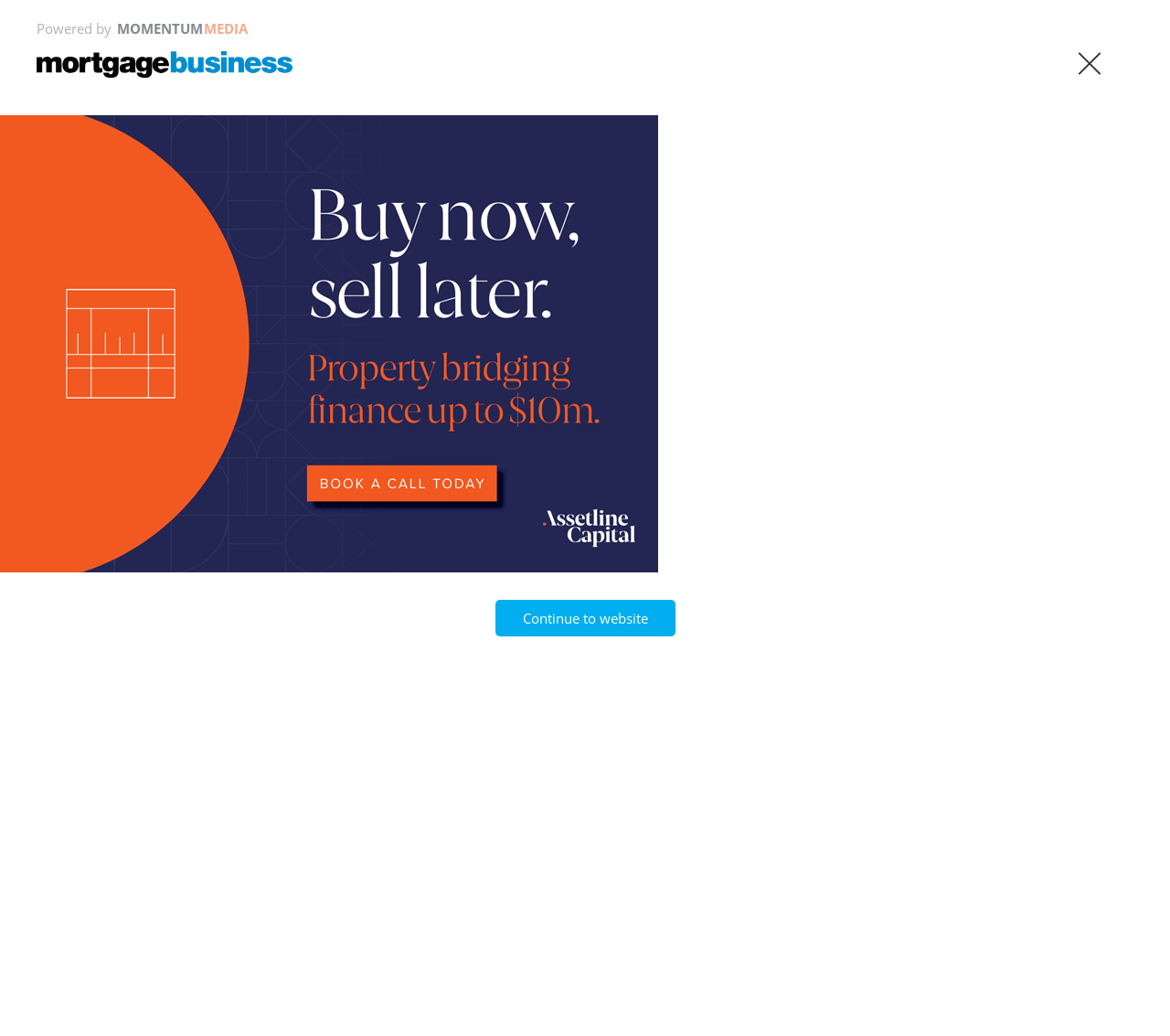Offer a detailed account of what is visible on the webpage.

The webpage is about Mortgage Business, with a title "Resimac prices $1bn non-conforming RMBS". At the top left corner, there is a logo of Mortgage Business, and next to it, there is a link to the website's home page. Below the logo, there are social media links to Facebook, Twitter, LinkedIn, YouTube, and Instagram.

On the top right corner, there is a "close" button and a link to "Continue to website". Below it, there is a section with links to various categories, including NEWS, ANALYSIS, OPINION, PODCASTS, VIDEO, WEBCAST, EVENTS, and JOBS.

The main content of the webpage is an article about Resimac, a non-bank lender, which has successfully priced a $1 billion non-conforming RMBS transaction. The article is divided into several paragraphs, with the first paragraph summarizing the news. The subsequent paragraphs provide more details about the transaction, including quotes from Resimac's chief treasury officer, Andrew Marsden.

On the right side of the article, there is a section with a search bar and a link to "Become a free member". Below it, there are links to various topics, including AGGREGATOR, LENDER, ECONOMY, PROPERTY, TECHNOLOGY, REGULATION, FINANCE PRODUCTS, and INNOVATION.

At the bottom of the webpage, there are several horizontal separators, and below them, there are more links to discover more content, with a "discover icon" image next to each link.